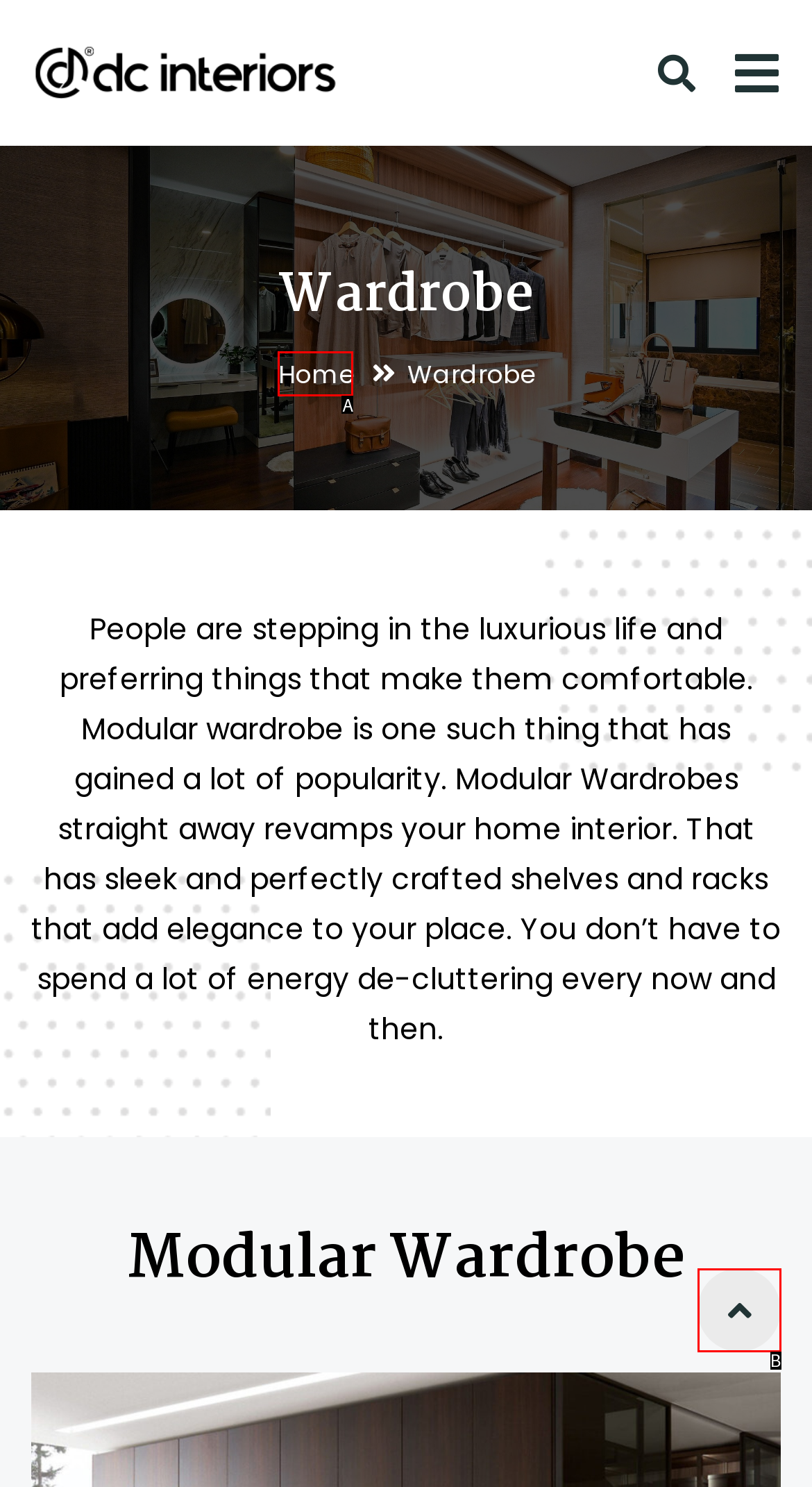Refer to the element description: Home and identify the matching HTML element. State your answer with the appropriate letter.

A